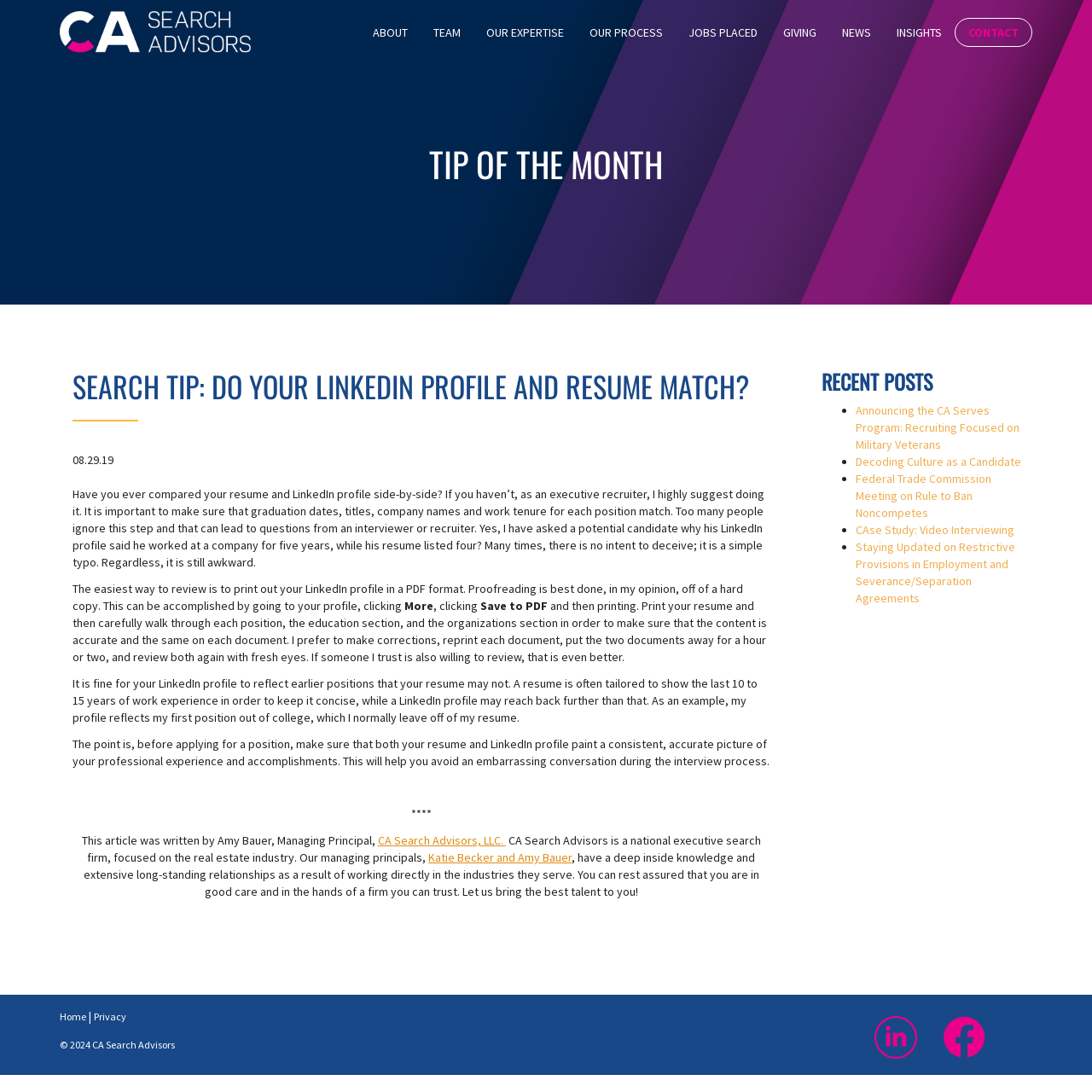Determine the bounding box for the UI element that matches this description: "Our Expertise".

[0.434, 0.0, 0.528, 0.059]